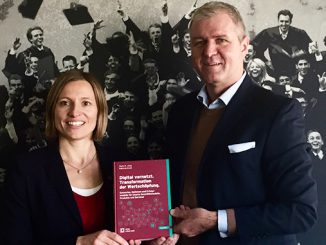Describe all significant details and elements found in the image.

The image features two professionals proudly holding a book titled "Digital vernetzt. Transformation der Wertschöpfung." The individuals are likely academic figures or business professionals associated with Munich Business School, as indicated by the backdrop showcasing a group of enthusiastic students celebrating their academic achievements. The book represents their contributions to the field of digital transformation, emphasizing the intersection between digital innovation and value creation in modern business practices. The scene conveys a sense of collaboration and intellectual advancement, highlighting the importance of continuing education and scholarly outputs in addressing current business challenges.